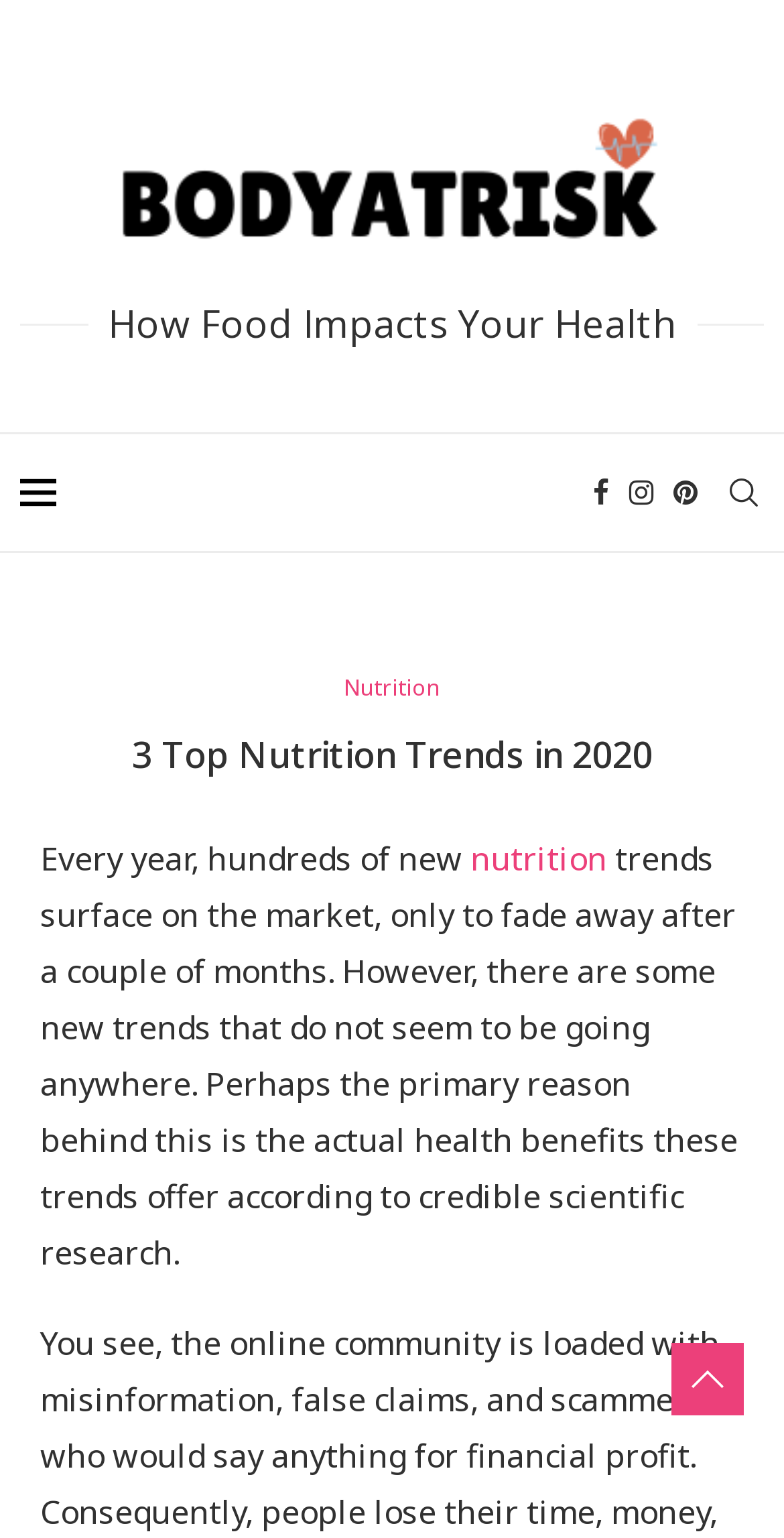Summarize the webpage comprehensively, mentioning all visible components.

The webpage is about nutrition trends, specifically the top 3 trends in 2020. At the top left of the page, there is a logo of "BodyAtRisk.Com" which is also a link, accompanied by an image. Below the logo, there is a heading "How Food Impacts Your Health". 

On the top right side of the page, there is a layout table containing several elements. There is a small image, followed by a "Search" link, and then three social media links: "Facebook", "Instagram", and "Pinterest", arranged from left to right. 

Below the layout table, there is a main heading "3 Top Nutrition Trends in 2020" which spans almost the entire width of the page. Underneath the heading, there is a paragraph of text that discusses how new nutrition trends emerge every year, but some of them persist due to their actual health benefits supported by scientific research. The paragraph also contains a link to "nutrition". 

Additionally, there is a link to "Nutrition" located at the middle of the page, but its exact position relative to the other elements is not clear.